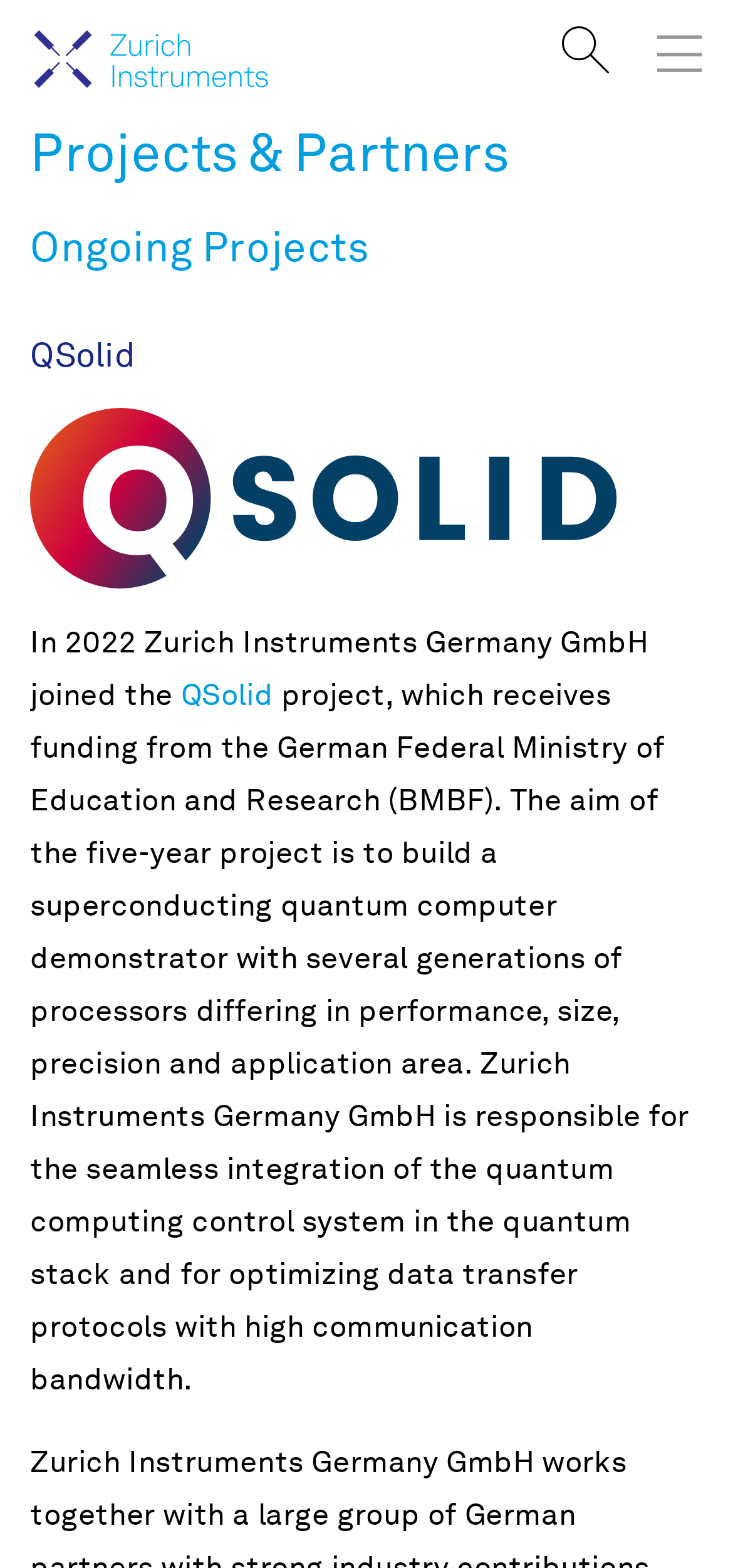Provide your answer in one word or a succinct phrase for the question: 
What is the aim of the QSolid project?

Build a superconducting quantum computer demonstrator